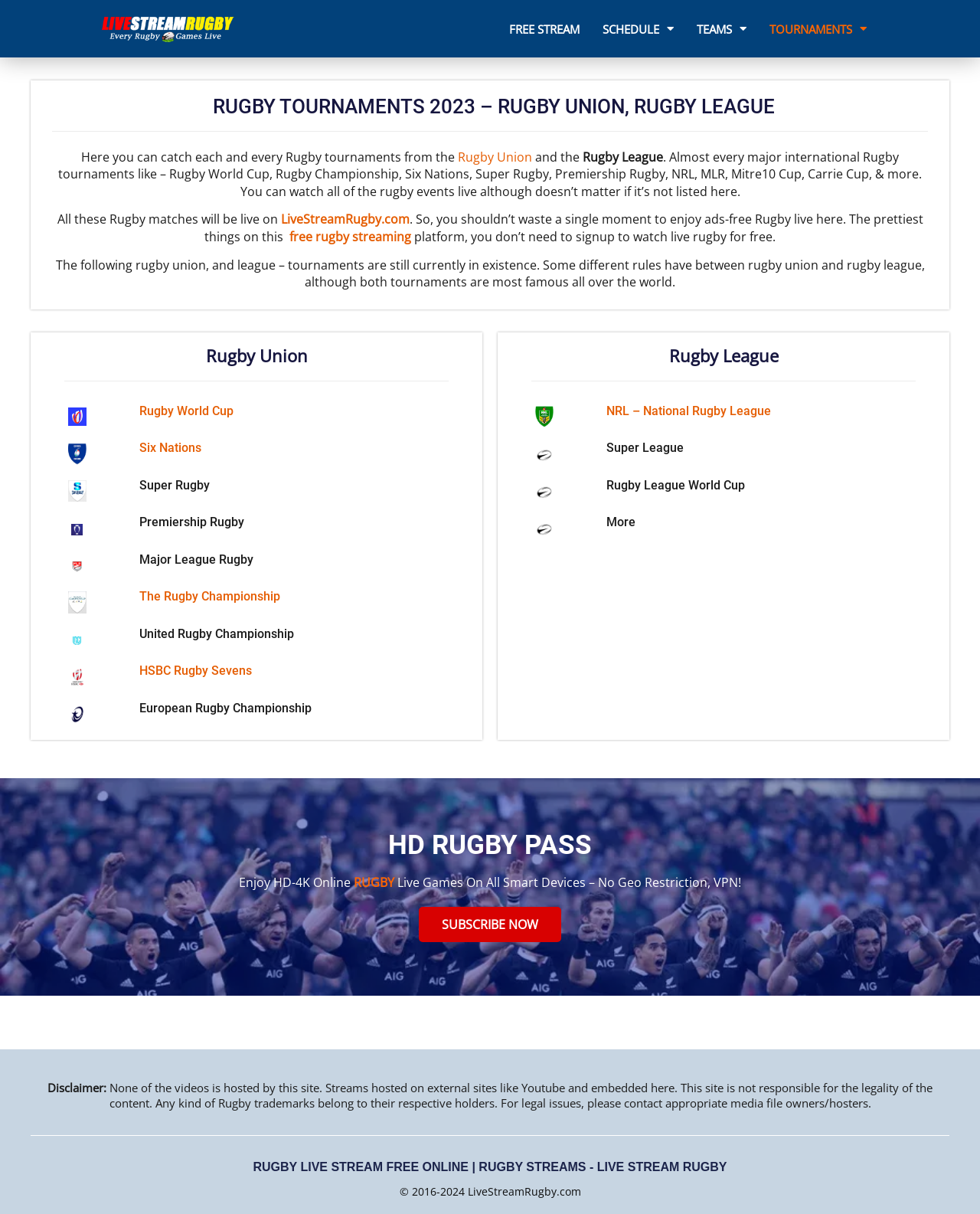Please identify the bounding box coordinates of the clickable area that will fulfill the following instruction: "Click on FREE STREAM". The coordinates should be in the format of four float numbers between 0 and 1, i.e., [left, top, right, bottom].

[0.504, 0.01, 0.607, 0.037]